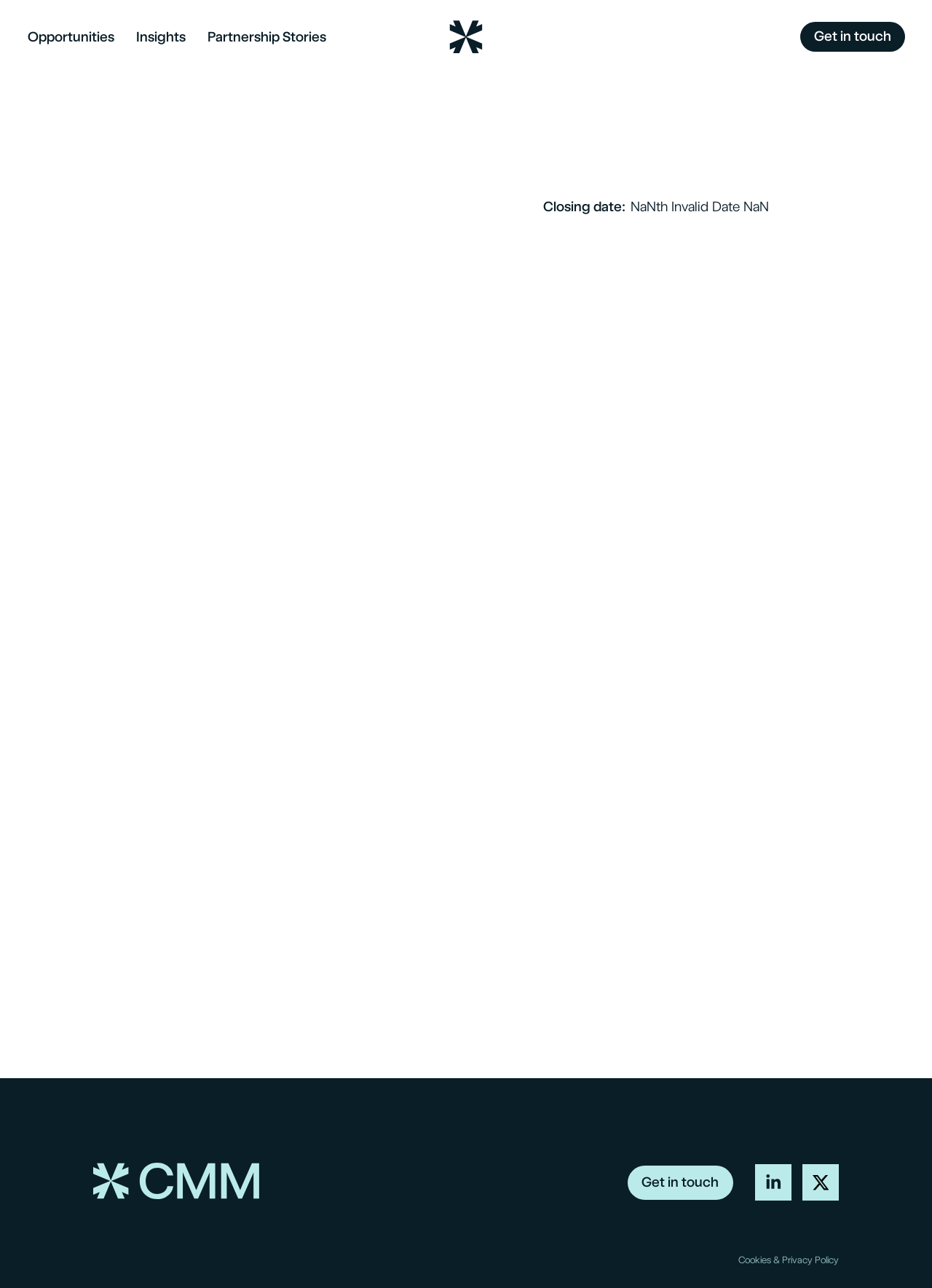Determine the bounding box coordinates of the clickable region to follow the instruction: "Inquire now".

None